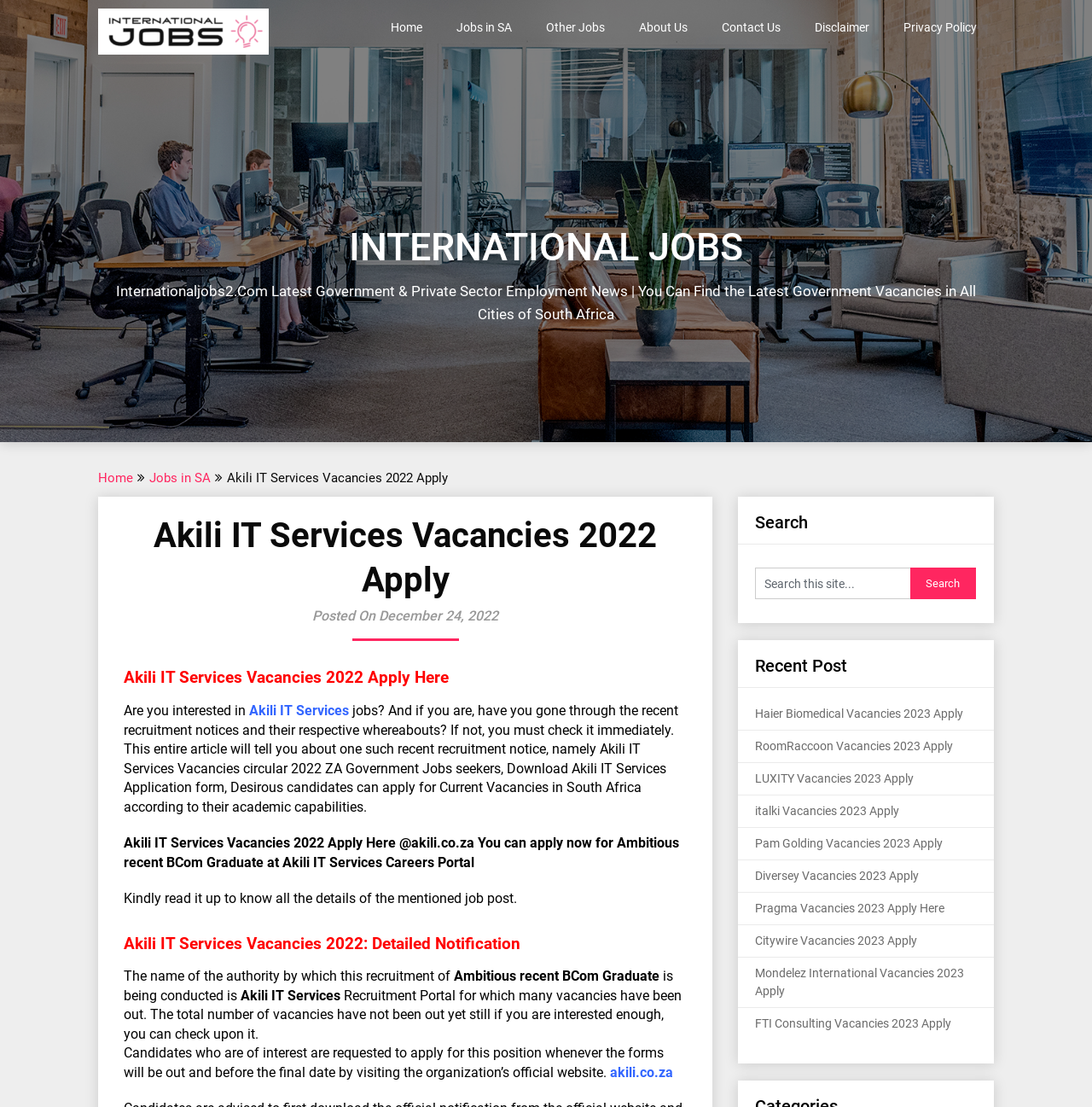What is the website to apply for the vacancy?
Refer to the image and answer the question using a single word or phrase.

akili.co.za